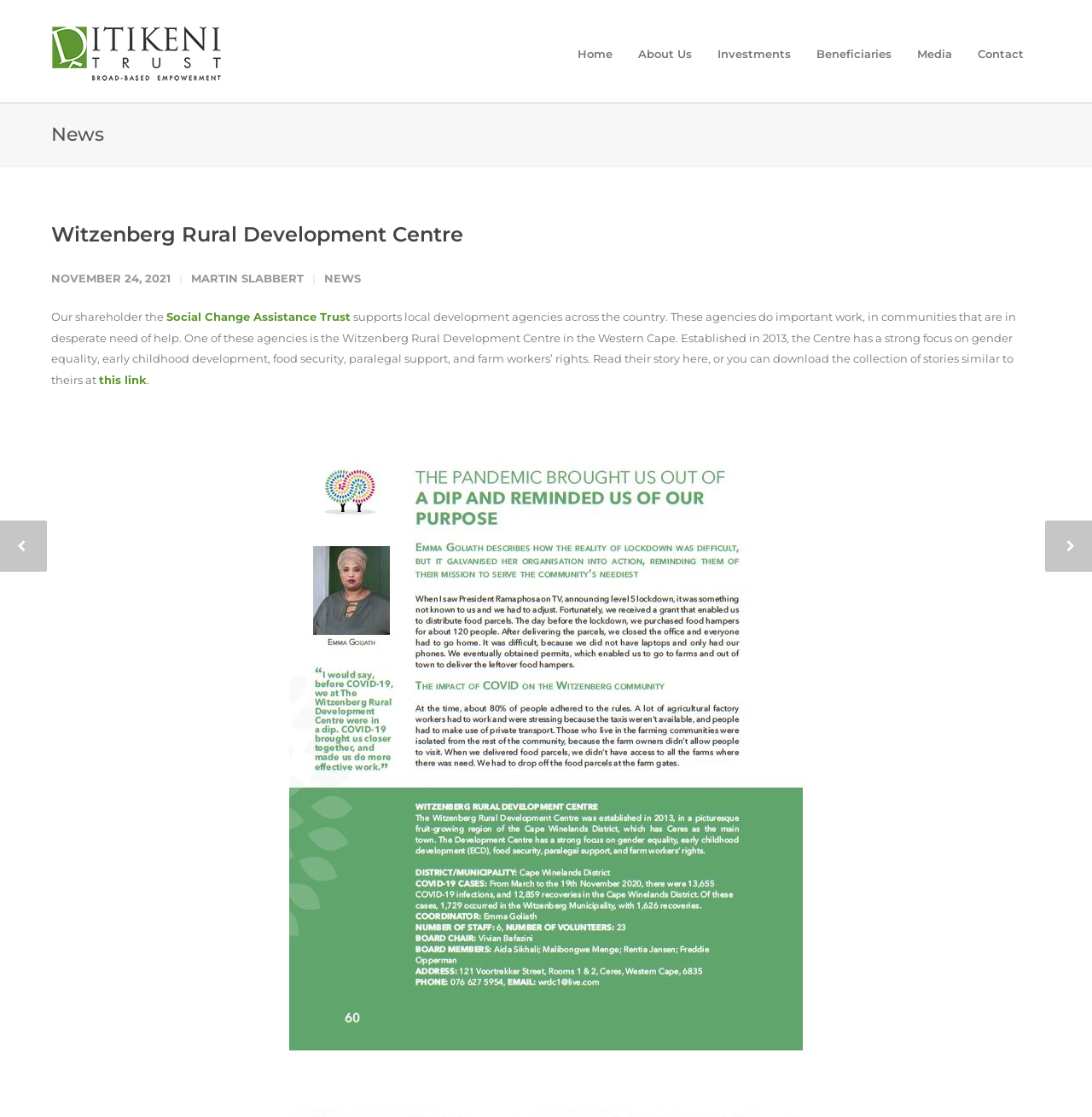Could you provide the bounding box coordinates for the portion of the screen to click to complete this instruction: "Read more about the Social Change Assistance Trust"?

[0.152, 0.277, 0.321, 0.29]